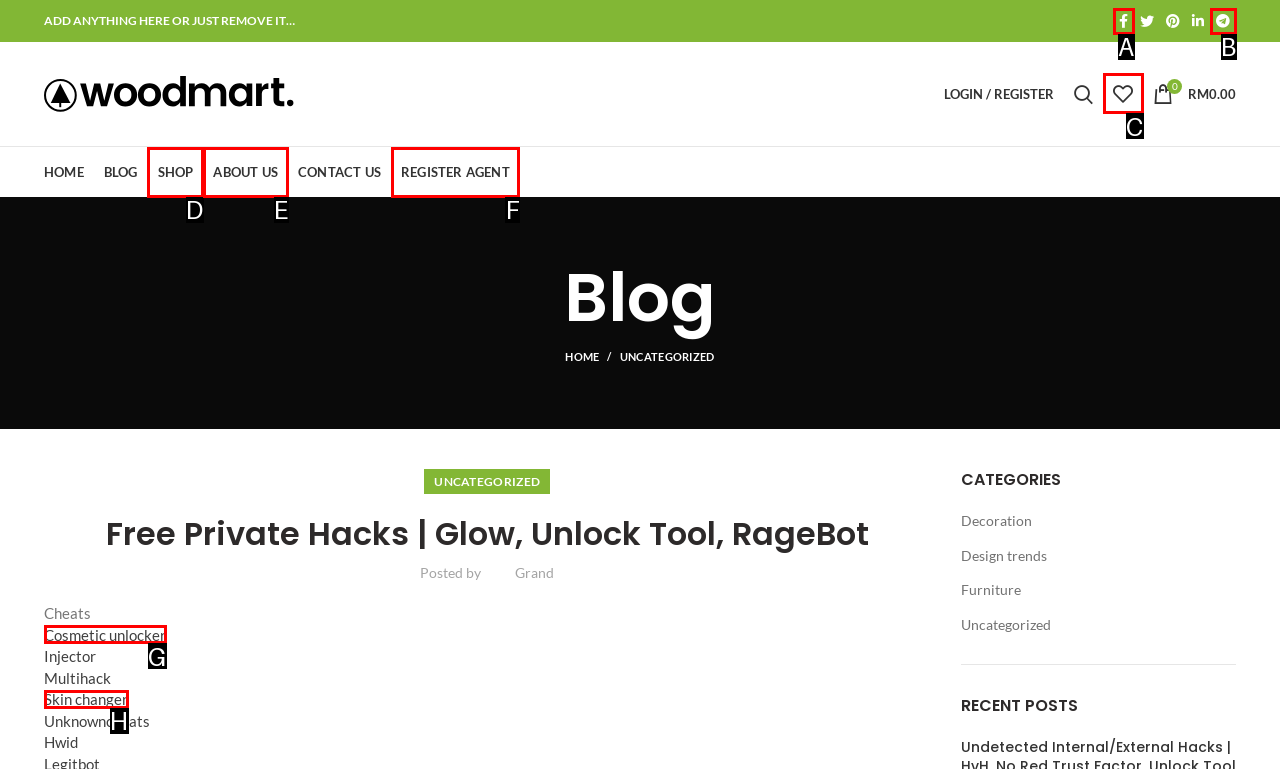Select the appropriate HTML element to click on to finish the task: View my wishlist.
Answer with the letter corresponding to the selected option.

C